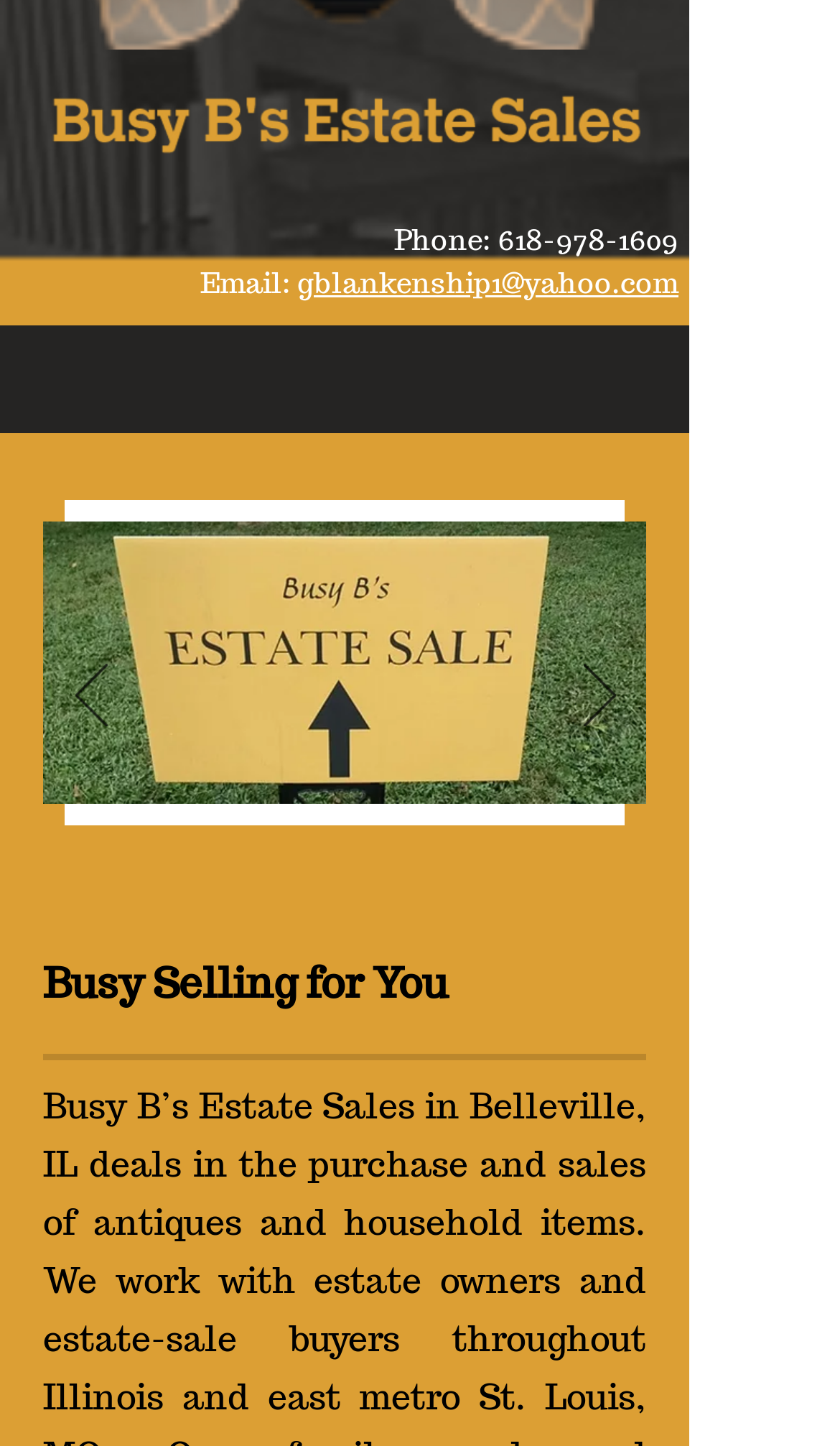Identify and provide the bounding box for the element described by: "aria-label="Next"".

[0.694, 0.459, 0.732, 0.507]